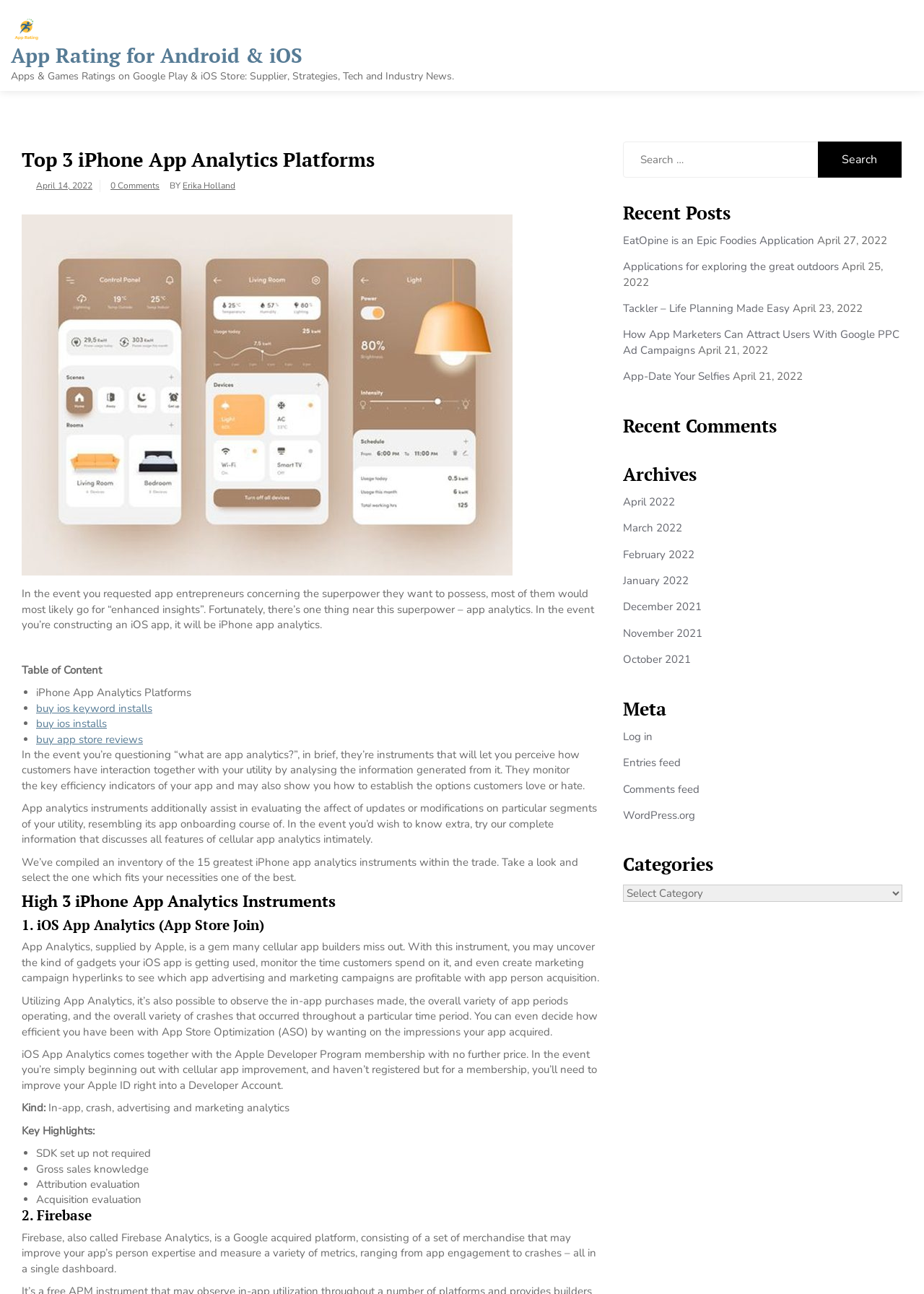From the screenshot, find the bounding box of the UI element matching this description: "buy ios installs". Supply the bounding box coordinates in the form [left, top, right, bottom], each a float between 0 and 1.

[0.039, 0.554, 0.116, 0.565]